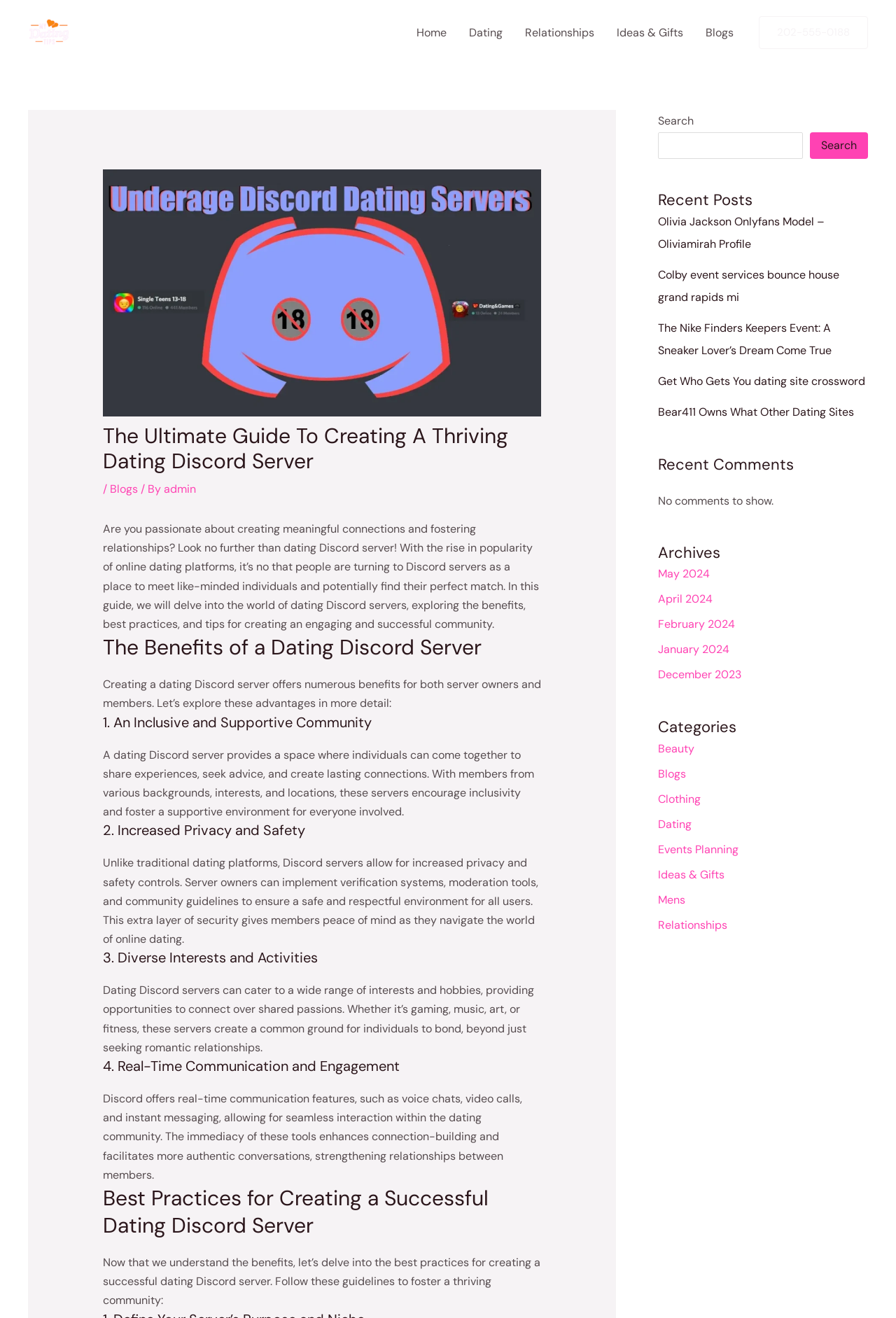What is the purpose of a dating Discord server?
Analyze the screenshot and provide a detailed answer to the question.

According to the webpage, a dating Discord server provides a space where individuals can come together to share experiences, seek advice, and create lasting connections, which implies that the purpose is to meet like-minded individuals.